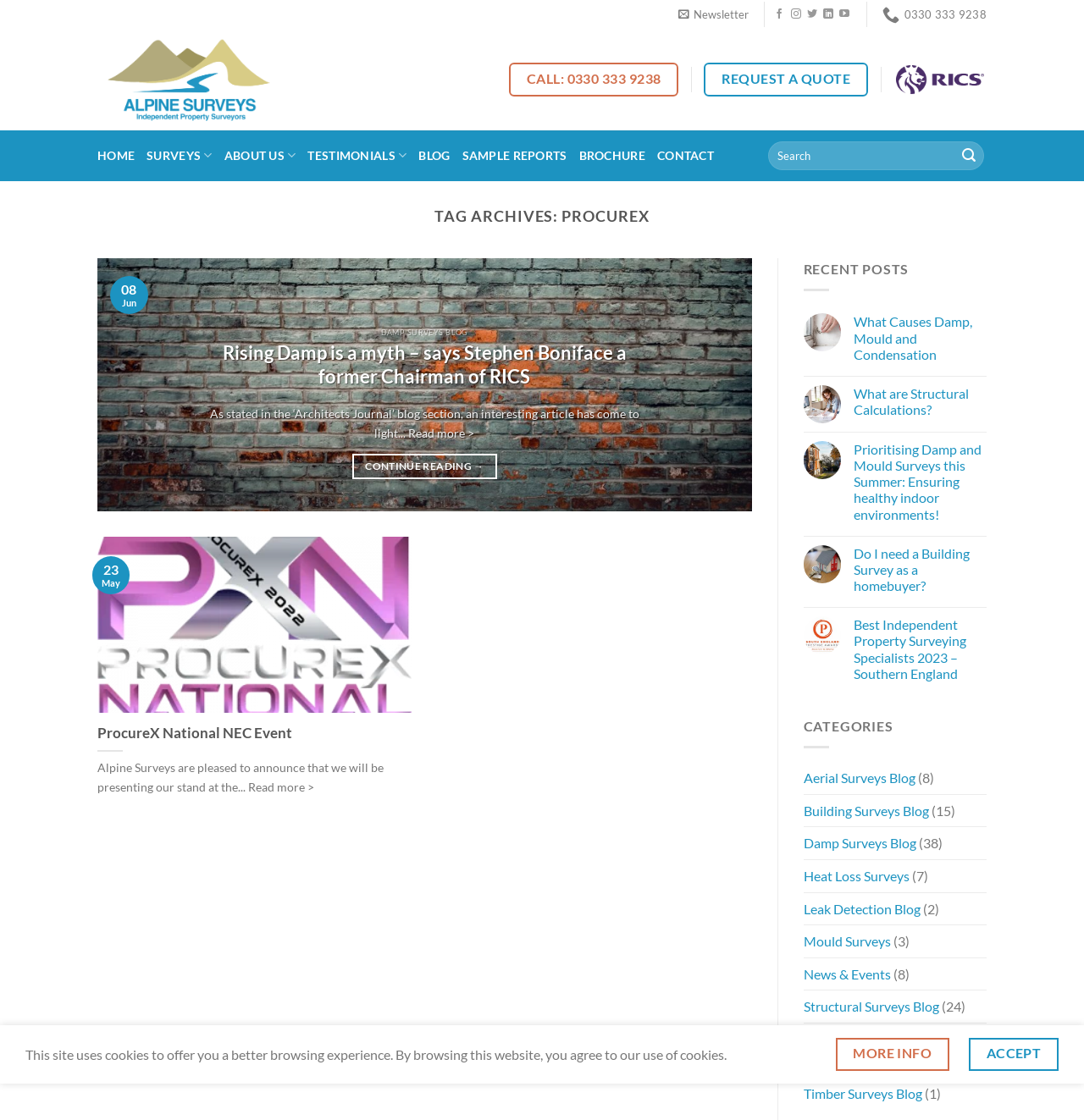Use a single word or phrase to answer the question:
What is the event mentioned in the second blog post?

ProcureX National NEC Event